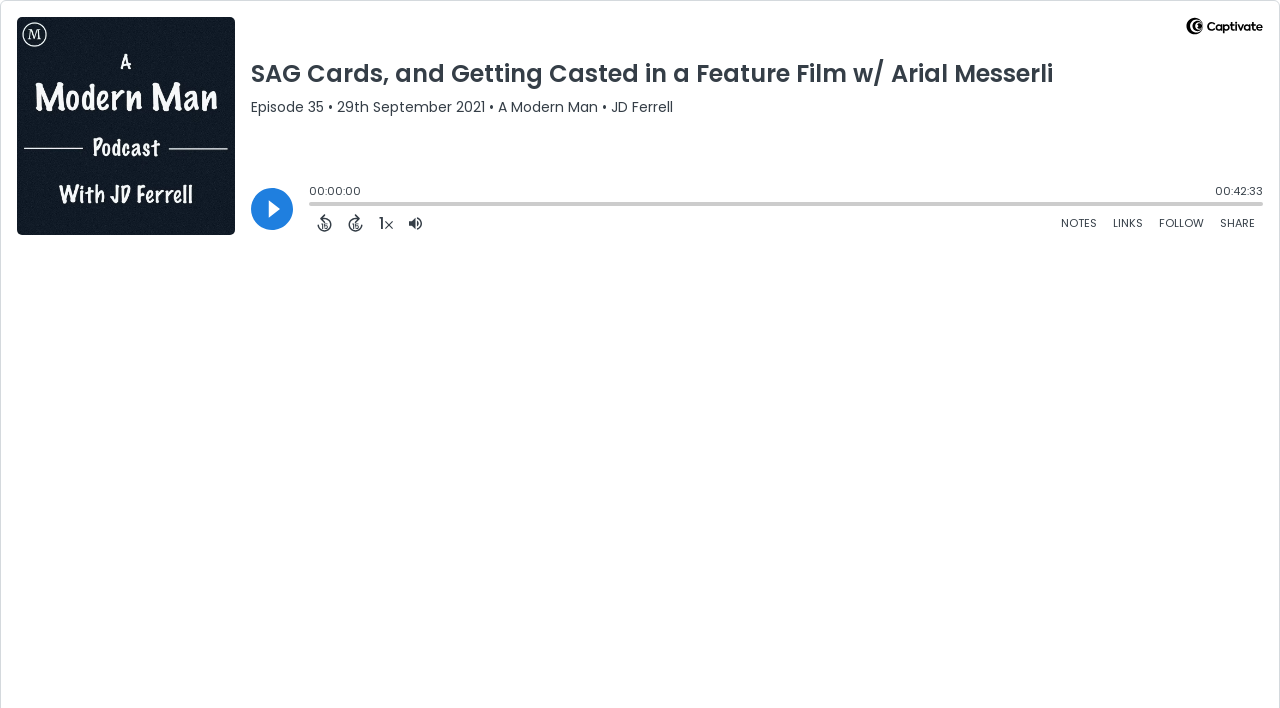What is the purpose of the slider at the bottom of the webpage?
Carefully analyze the image and provide a thorough answer to the question.

I inferred the purpose of the slider at the bottom of the webpage by looking at its orientation and value range, which suggests that it is used to adjust the playback position of the podcast episode.